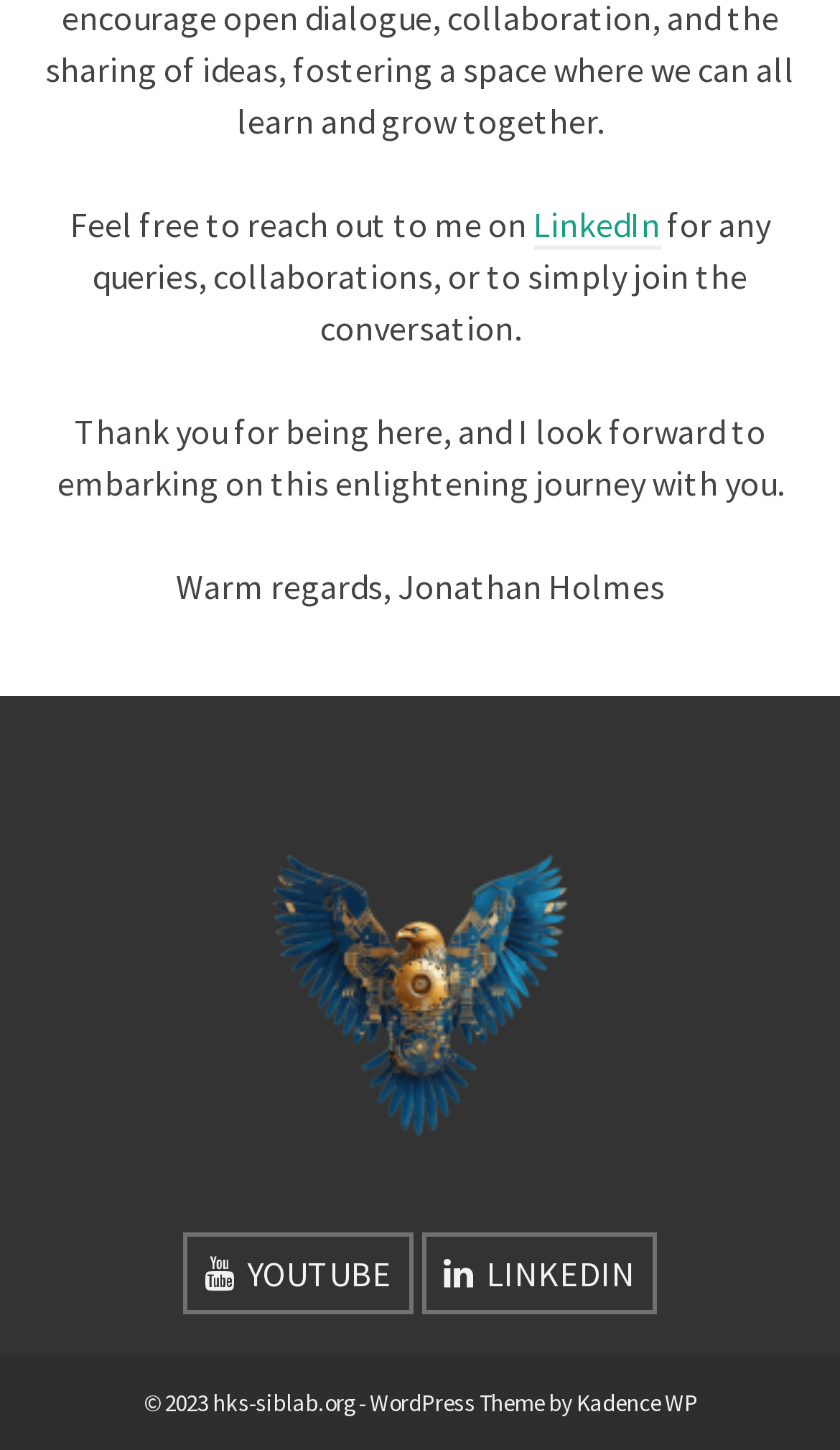What is the theme of the website?
Using the visual information, reply with a single word or short phrase.

WordPress Theme by Kadence WP